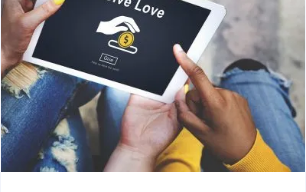Offer a detailed explanation of the image.

The image illustrates two hands interacting with a tablet device that displays a donation interface titled "Give Love." One hand, which appears to be navigating the screen, points towards a graphic featuring a hand icon and a dollar sign, suggesting a call to action for donating. The background is muted, enhancing the focus on the digital display. The hands exhibit diversity, with one pair wearing a bright yellow long-sleeve shirt and the other clad in casual denim, symbolizing a contemporary, community-driven approach to fundraising and support for nonprofit initiatives. This visual captures the essence of engaging with technology to facilitate charitable giving.